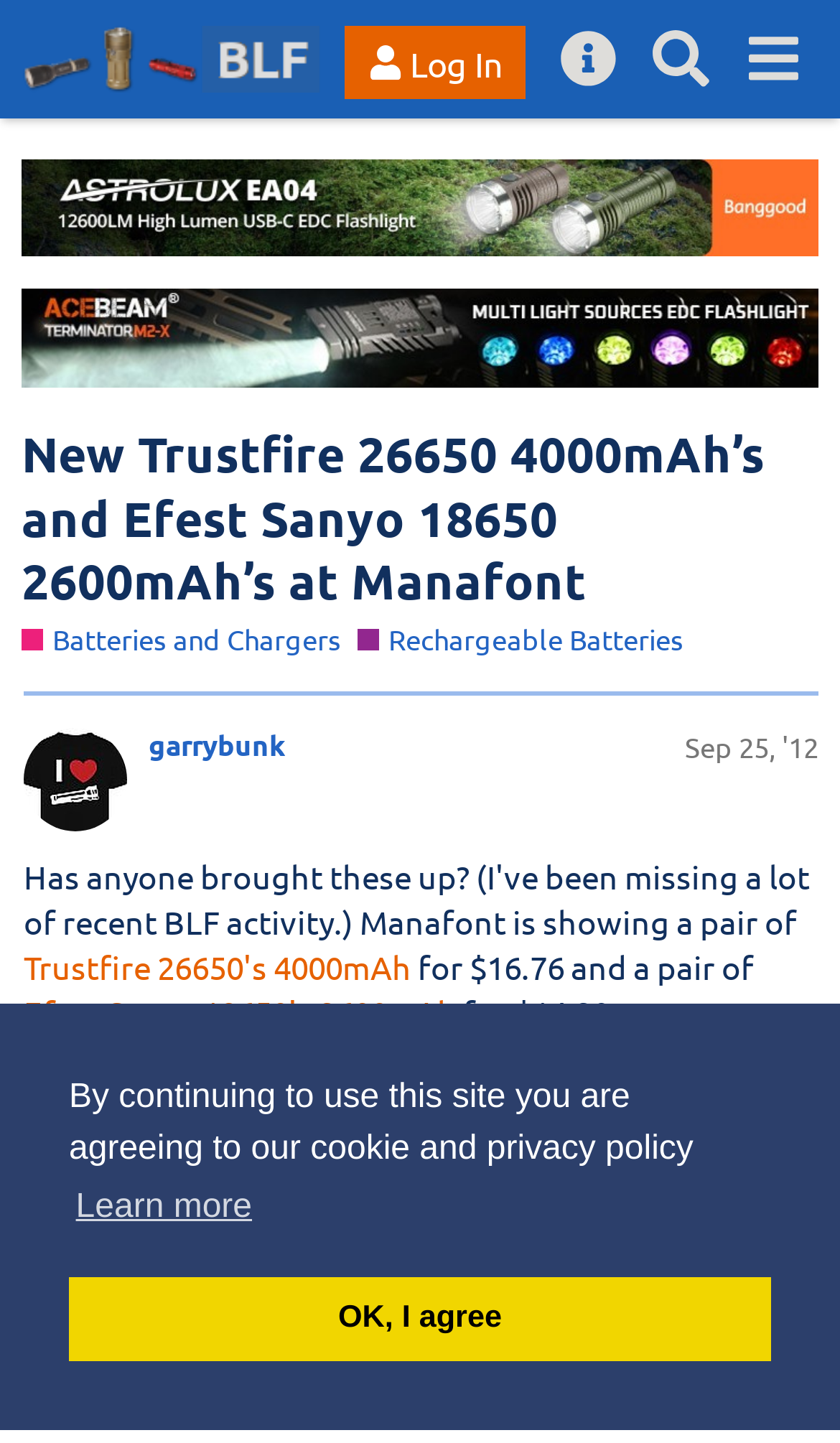Determine the bounding box coordinates of the clickable area required to perform the following instruction: "Visit Johnson Scholarship Foundation". The coordinates should be represented as four float numbers between 0 and 1: [left, top, right, bottom].

None